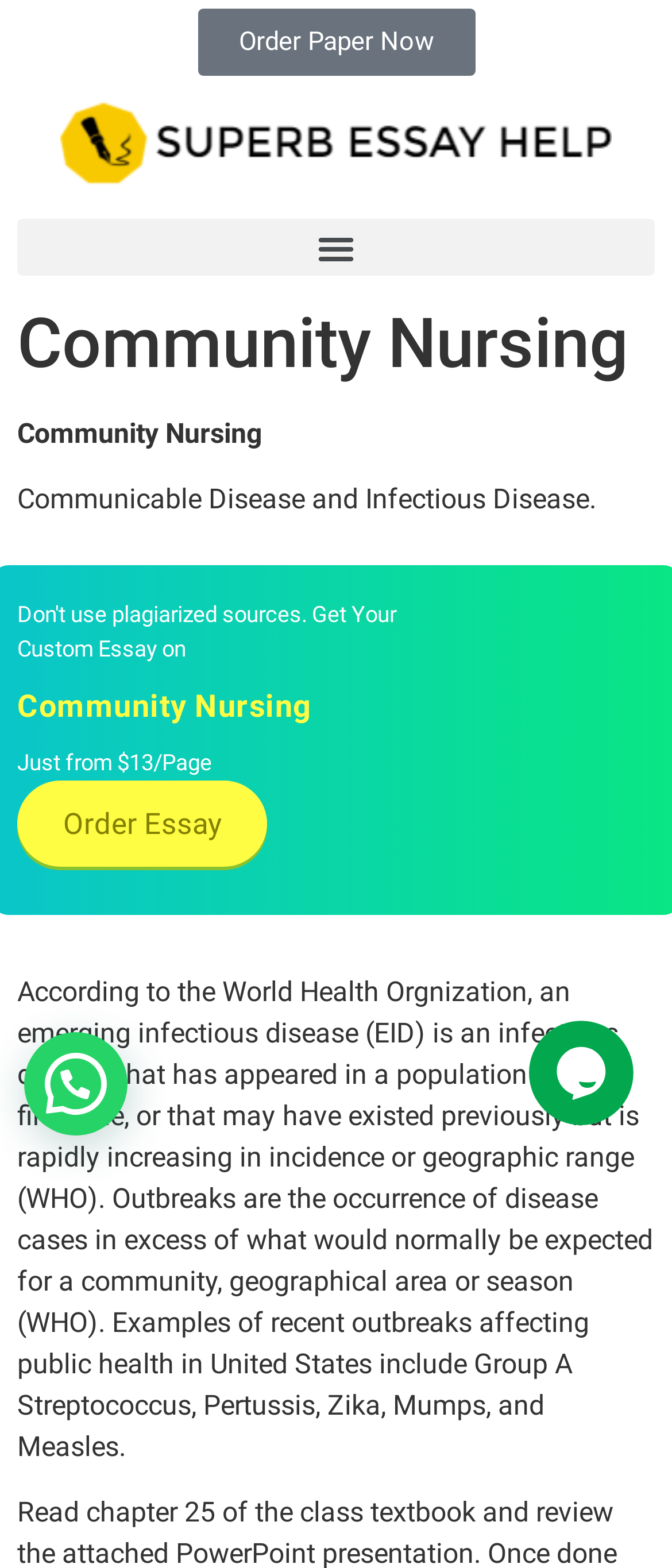Find the bounding box coordinates for the HTML element described as: "Order Essay". The coordinates should consist of four float values between 0 and 1, i.e., [left, top, right, bottom].

[0.026, 0.498, 0.397, 0.553]